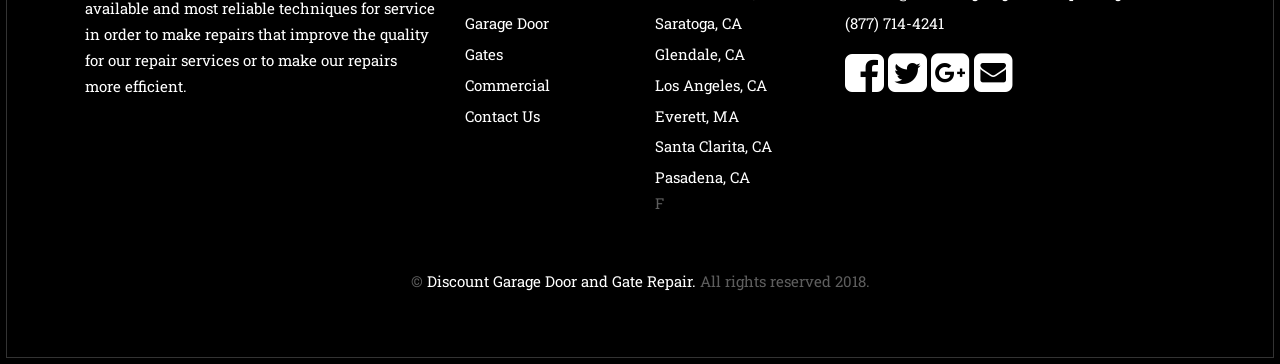Please answer the following question using a single word or phrase: 
What is the phone number on the webpage?

(877) 714-4241